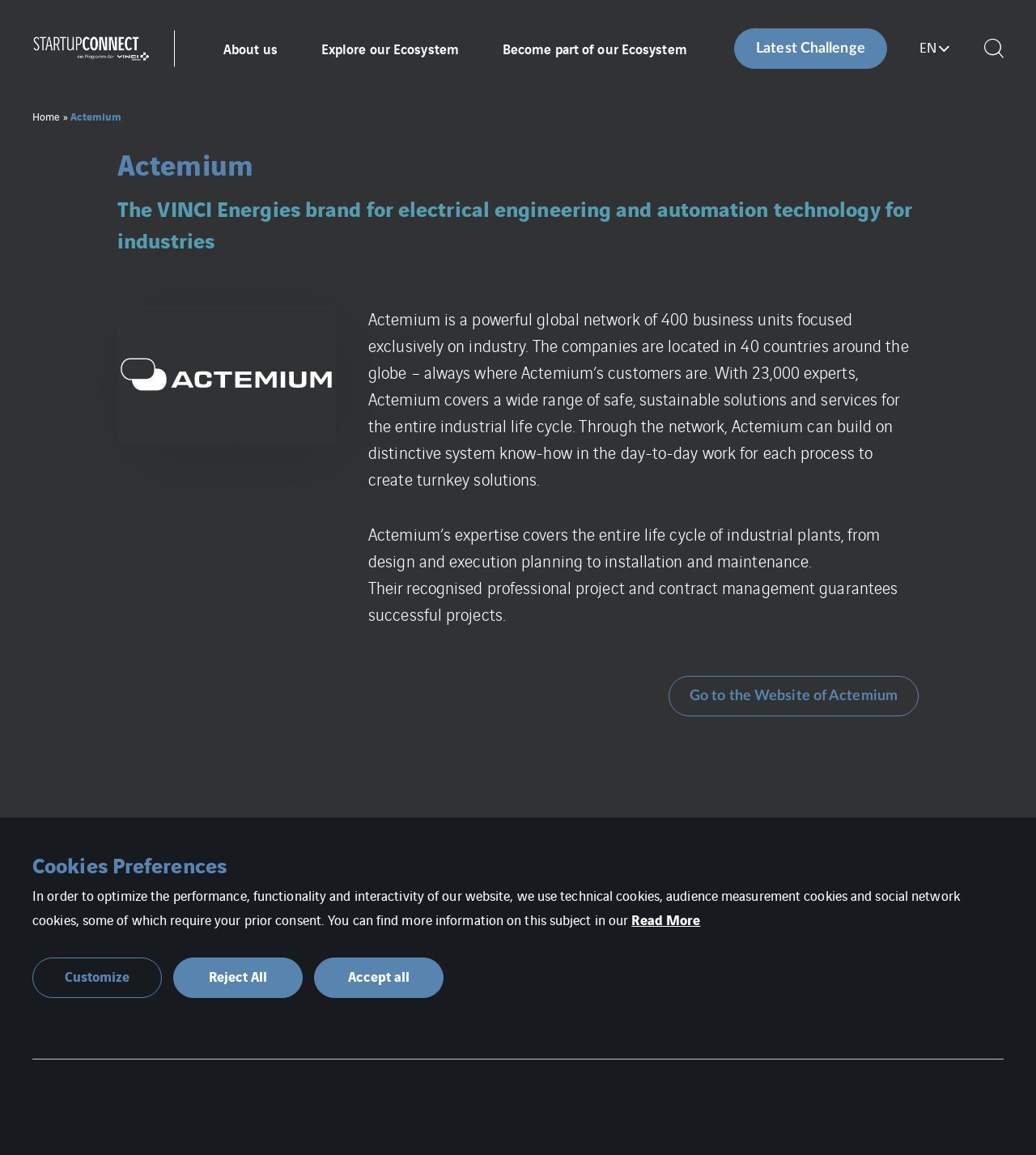What is the name of the brand for electrical engineering and automation technology?
Give a one-word or short-phrase answer derived from the screenshot.

Actemium